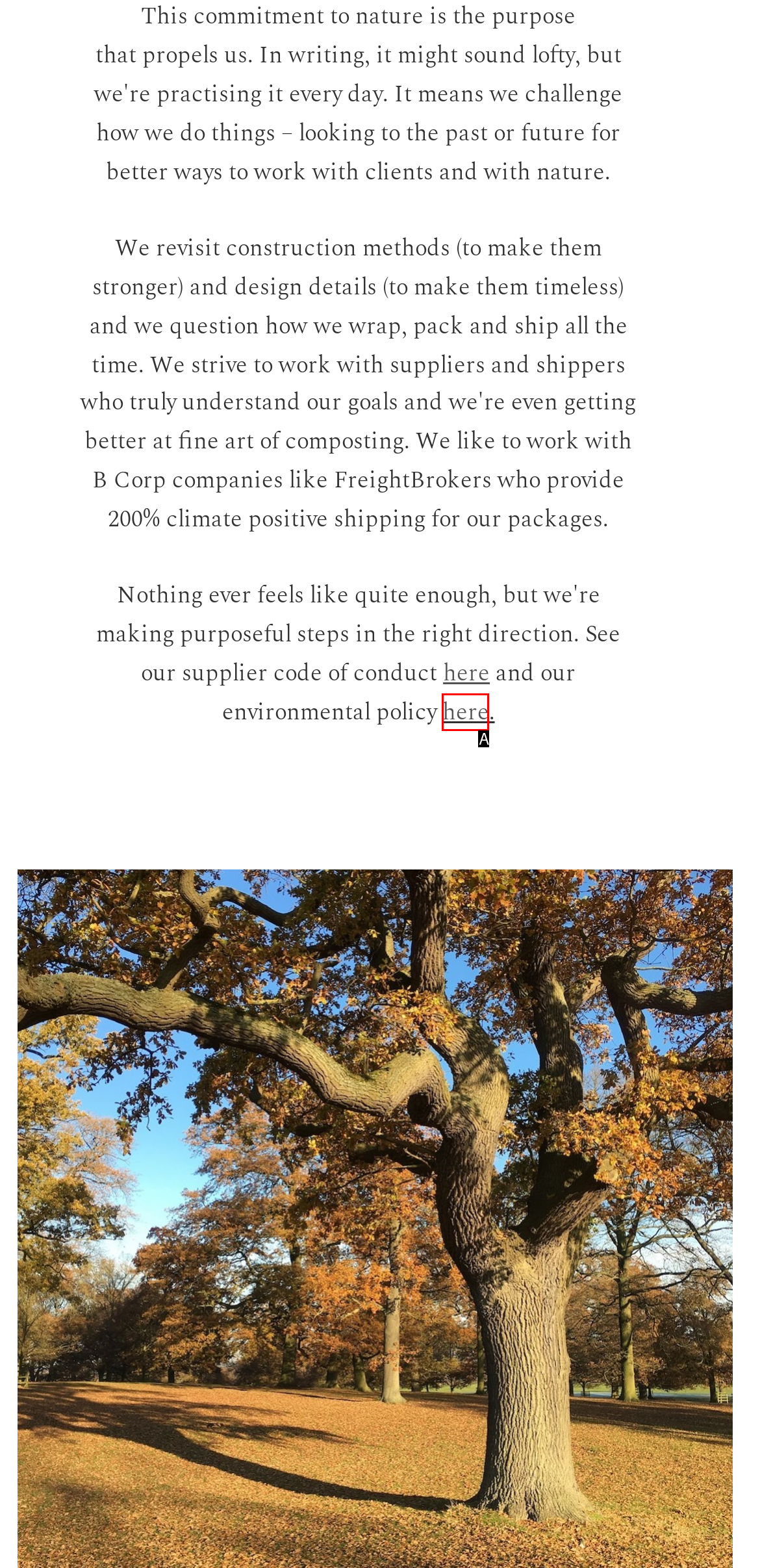Which HTML element matches the description: Blog?
Reply with the letter of the correct choice.

None